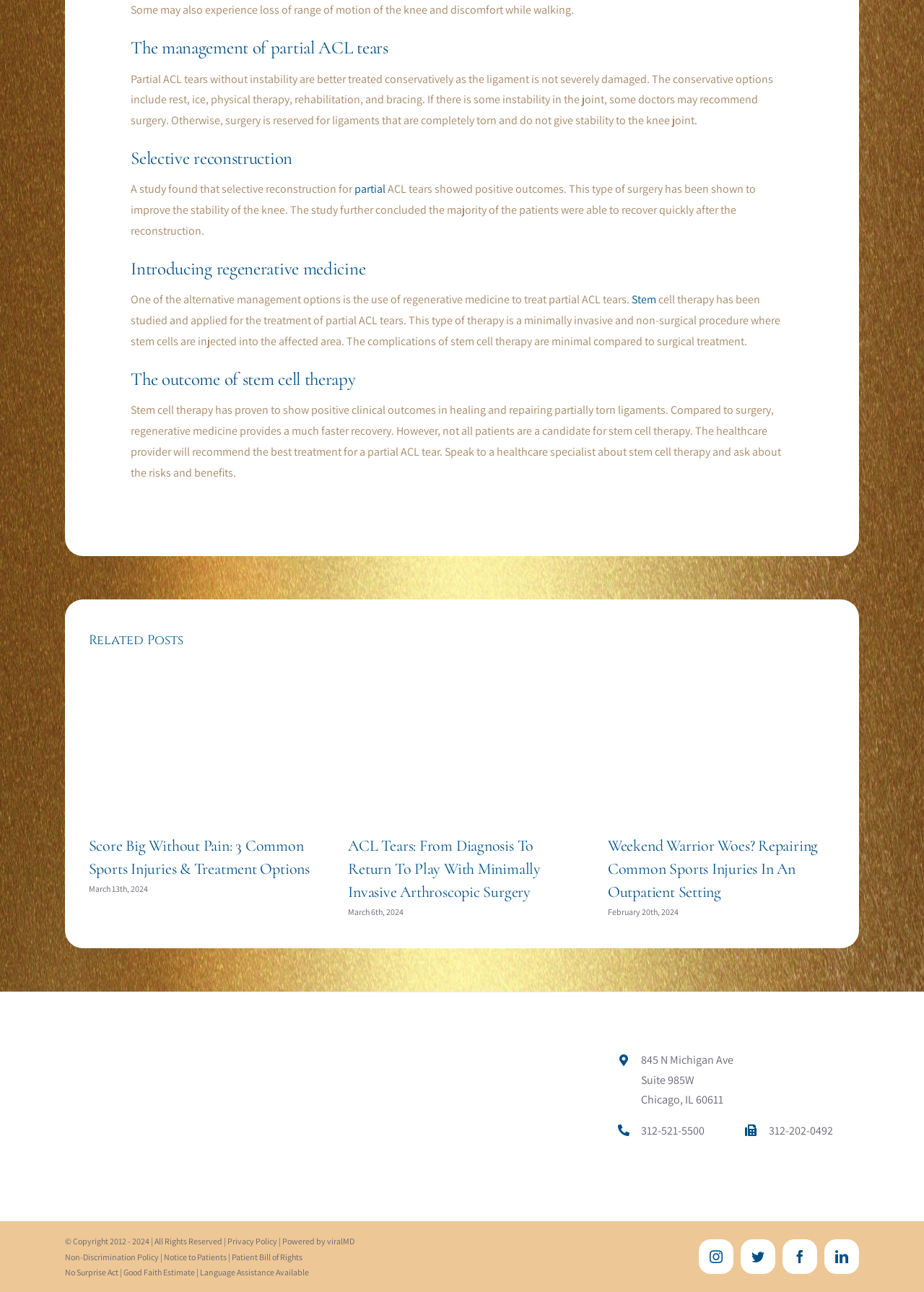Please provide the bounding box coordinates for the UI element as described: "Patient Bill of Rights". The coordinates must be four floats between 0 and 1, represented as [left, top, right, bottom].

[0.251, 0.968, 0.327, 0.977]